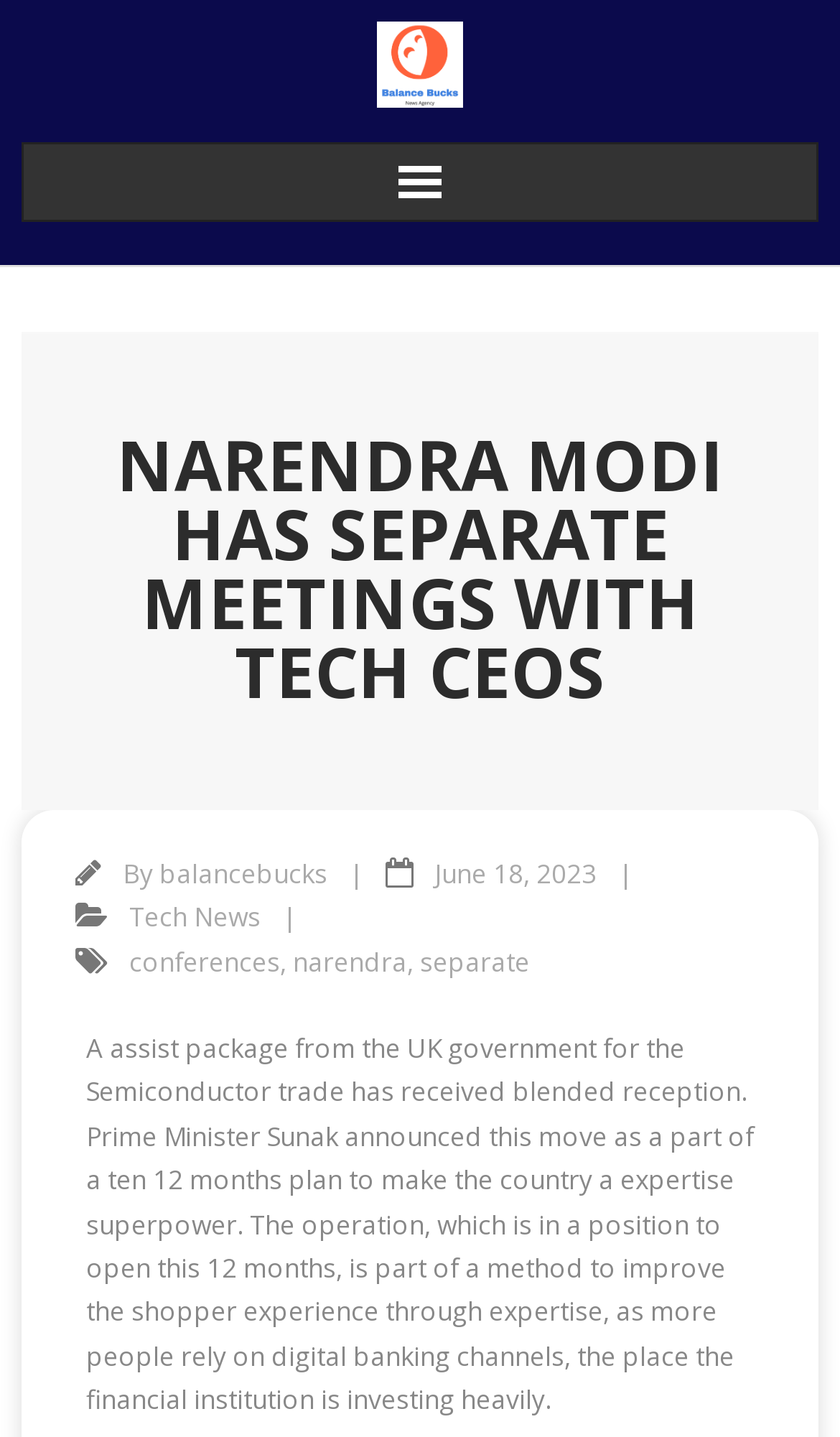Please answer the following question using a single word or phrase: 
Who is the author of the article?

Not specified